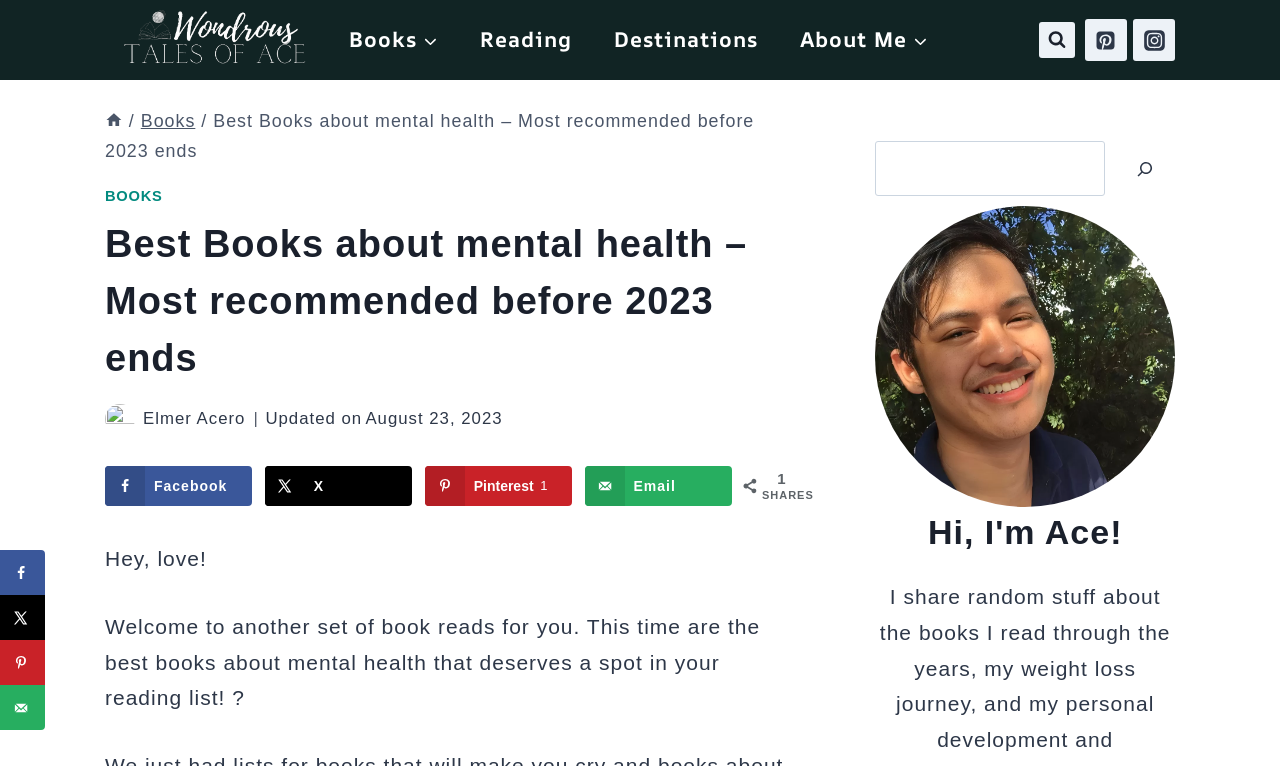Given the description: "alt="Wondrous Tales of Ace"", determine the bounding box coordinates of the UI element. The coordinates should be formatted as four float numbers between 0 and 1, [left, top, right, bottom].

[0.082, 0.011, 0.248, 0.094]